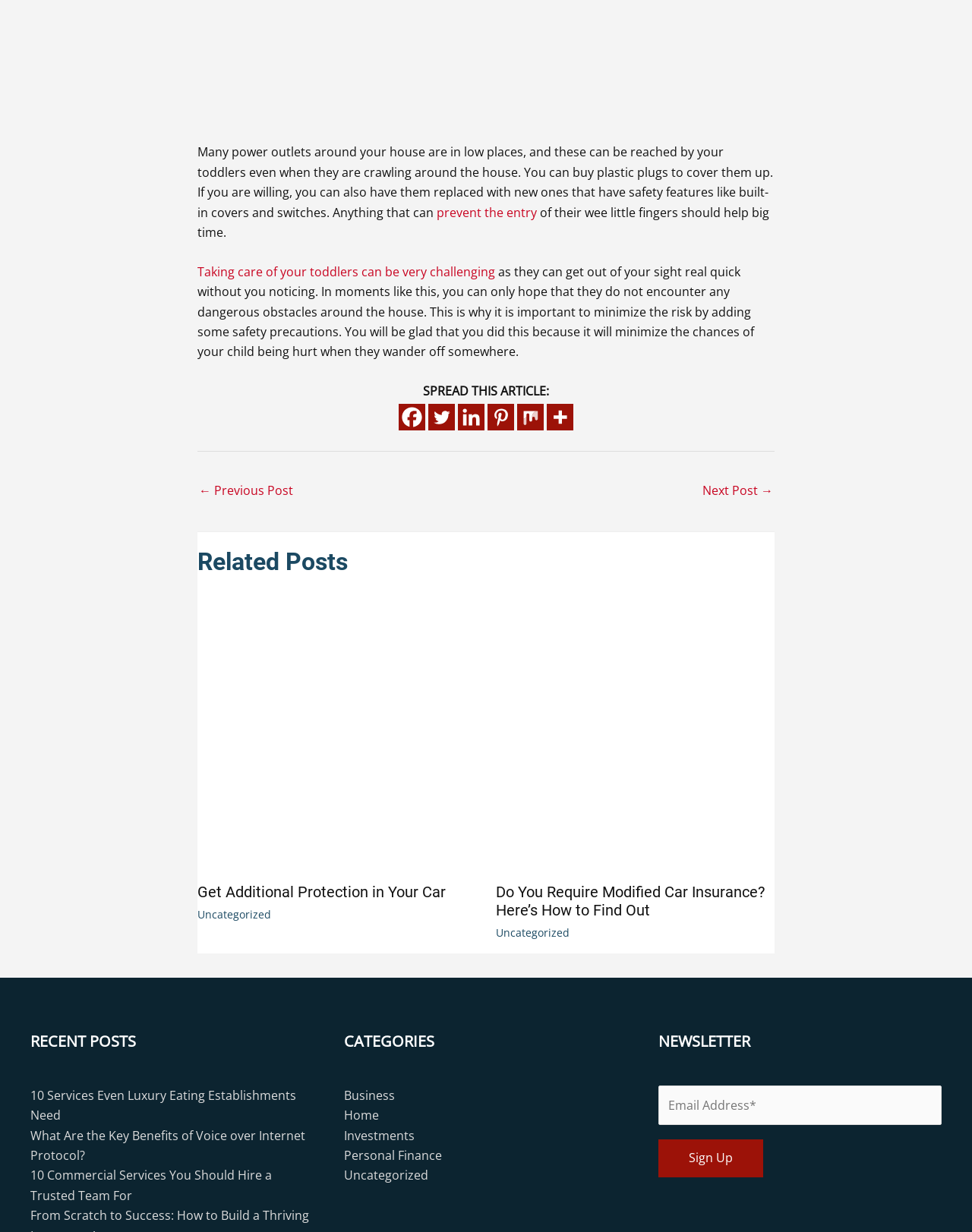Identify the bounding box coordinates for the element you need to click to achieve the following task: "Read more about Do You Require Modified Car Insurance? Here’s How to Find Out". The coordinates must be four float values ranging from 0 to 1, formatted as [left, top, right, bottom].

[0.51, 0.585, 0.797, 0.599]